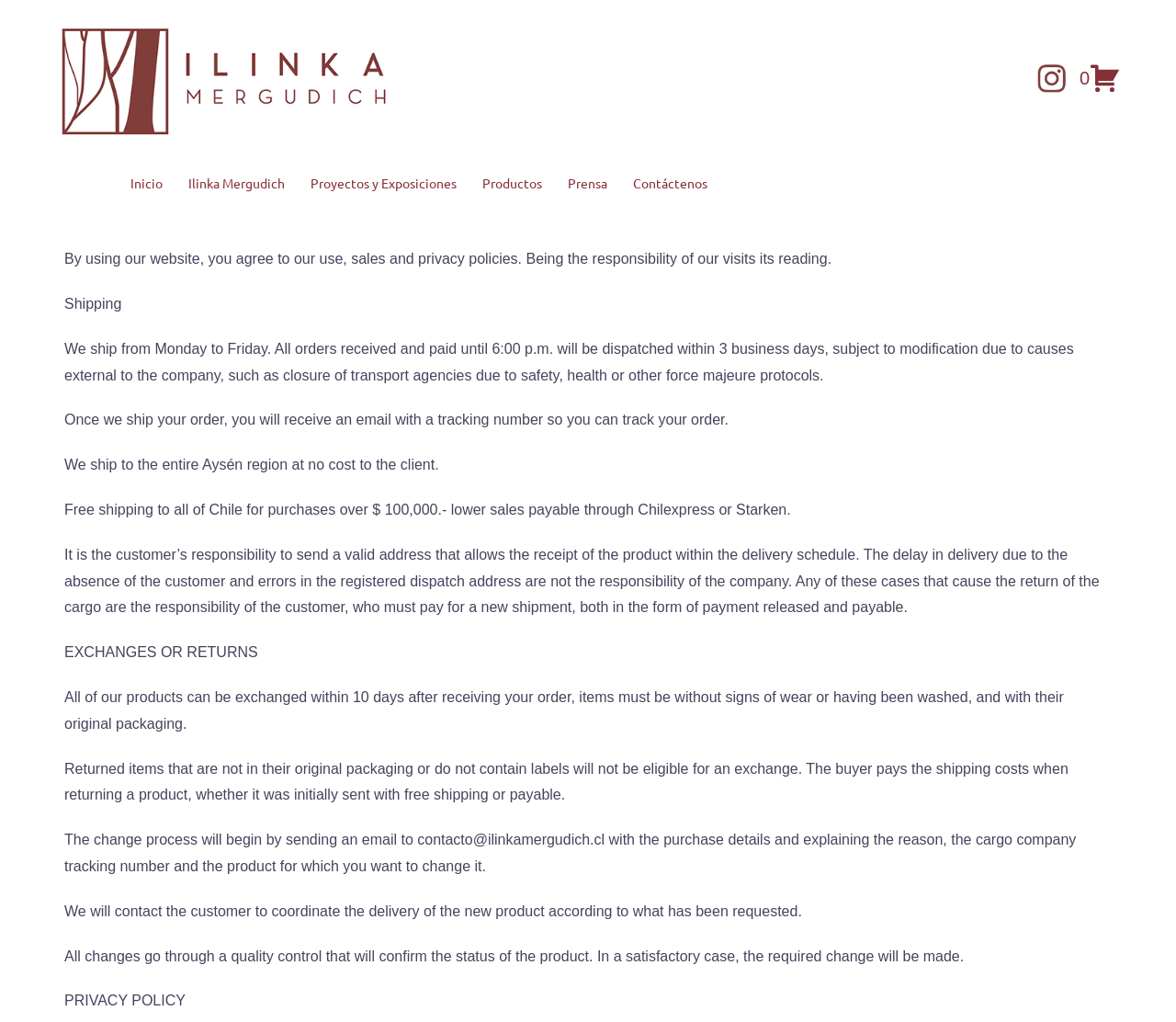Locate the bounding box coordinates of the element that should be clicked to fulfill the instruction: "Click the image at the top left corner".

[0.043, 0.018, 0.338, 0.138]